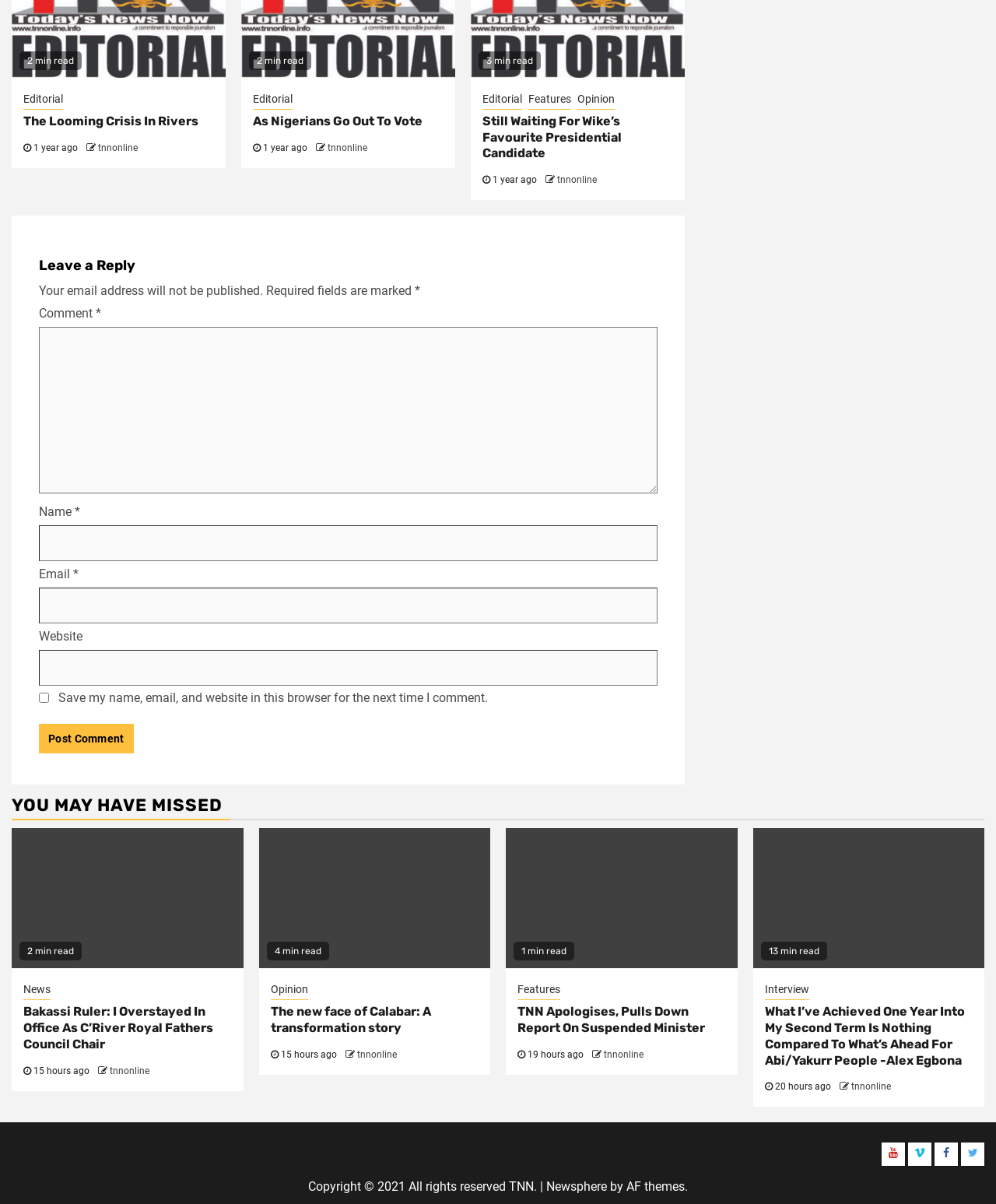Indicate the bounding box coordinates of the element that must be clicked to execute the instruction: "Read the editorial 'The Looming Crisis In Rivers'". The coordinates should be given as four float numbers between 0 and 1, i.e., [left, top, right, bottom].

[0.023, 0.094, 0.199, 0.107]